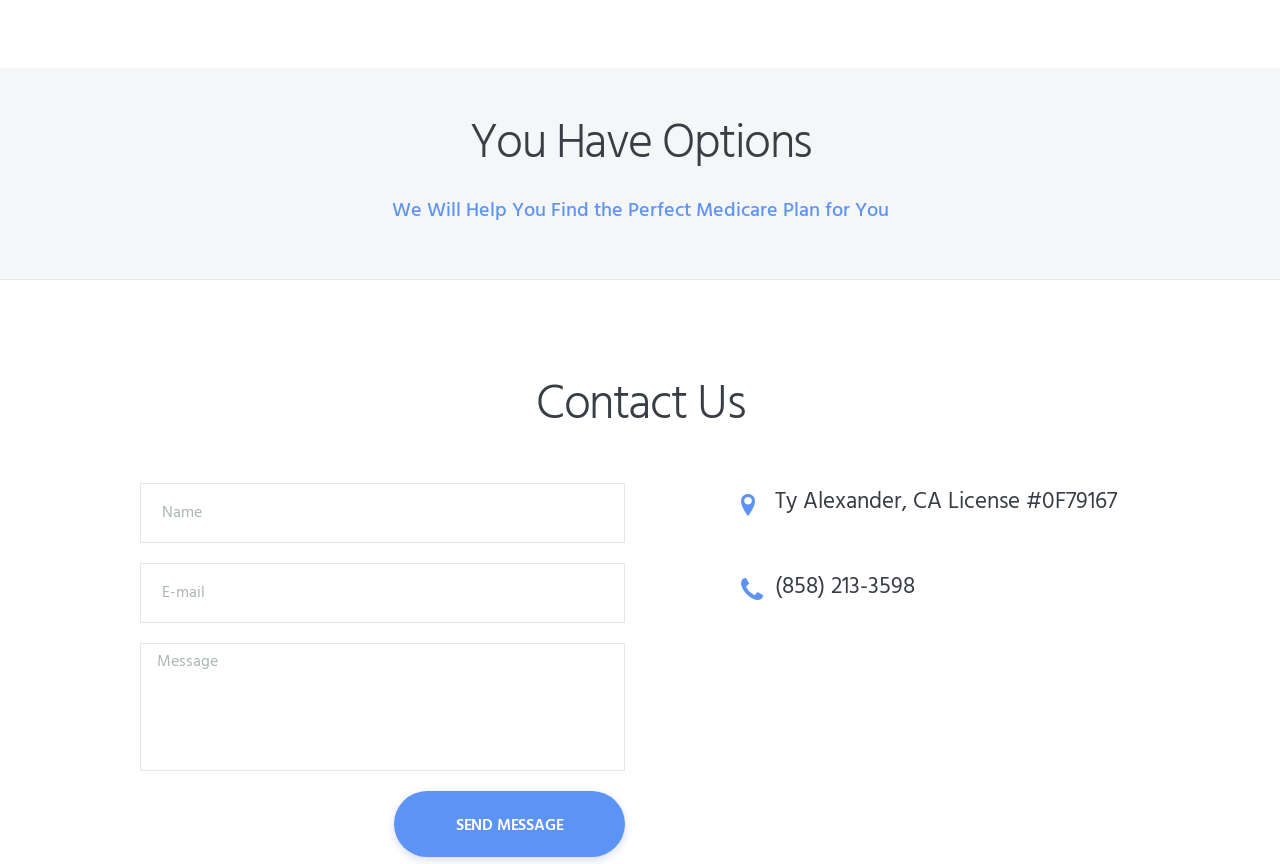What is the profession of Ty Alexander?
Based on the image, answer the question in a detailed manner.

Ty Alexander's California license number is provided, indicating that he is a licensed professional. The context of the webpage, which appears to be related to Medicare plans, suggests that Ty Alexander is an insurance agent.